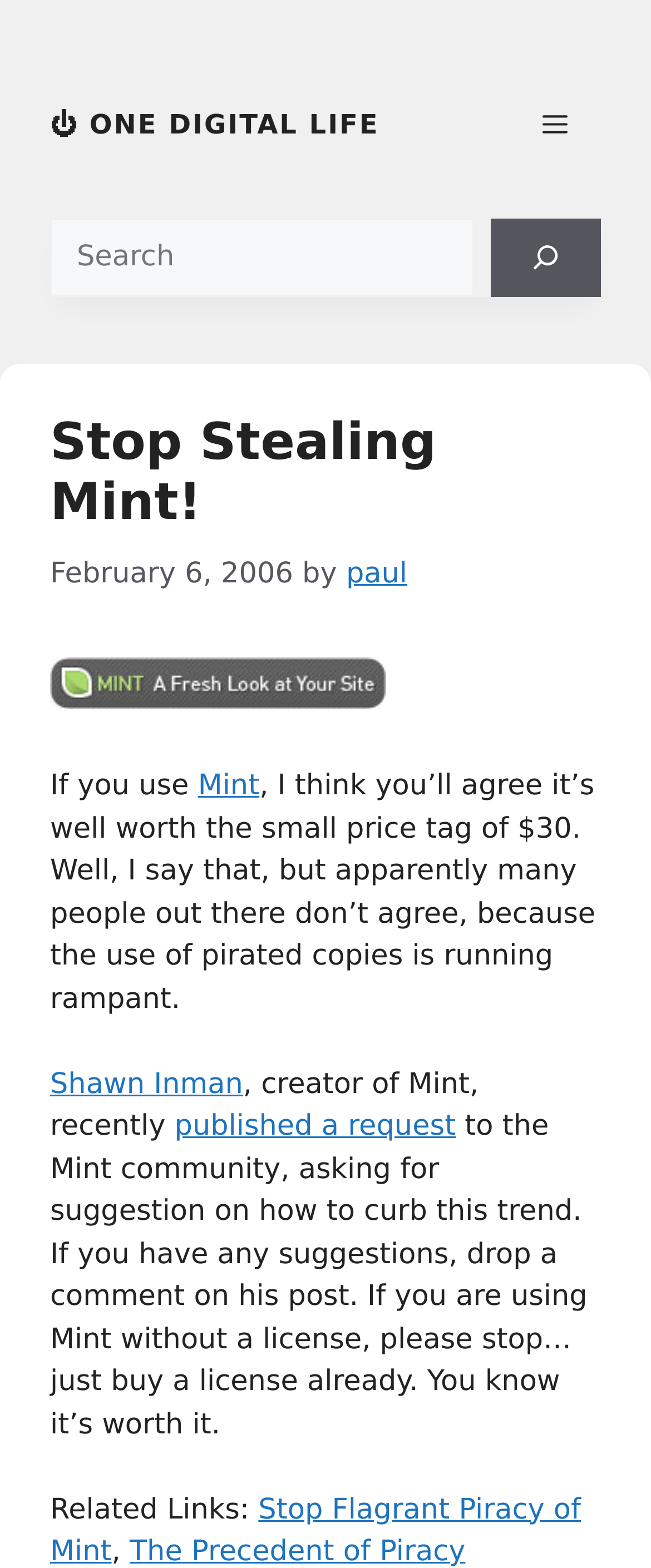Please provide the bounding box coordinates for the element that needs to be clicked to perform the following instruction: "Visit the ONE DIGITAL LIFE website". The coordinates should be given as four float numbers between 0 and 1, i.e., [left, top, right, bottom].

[0.077, 0.07, 0.583, 0.09]